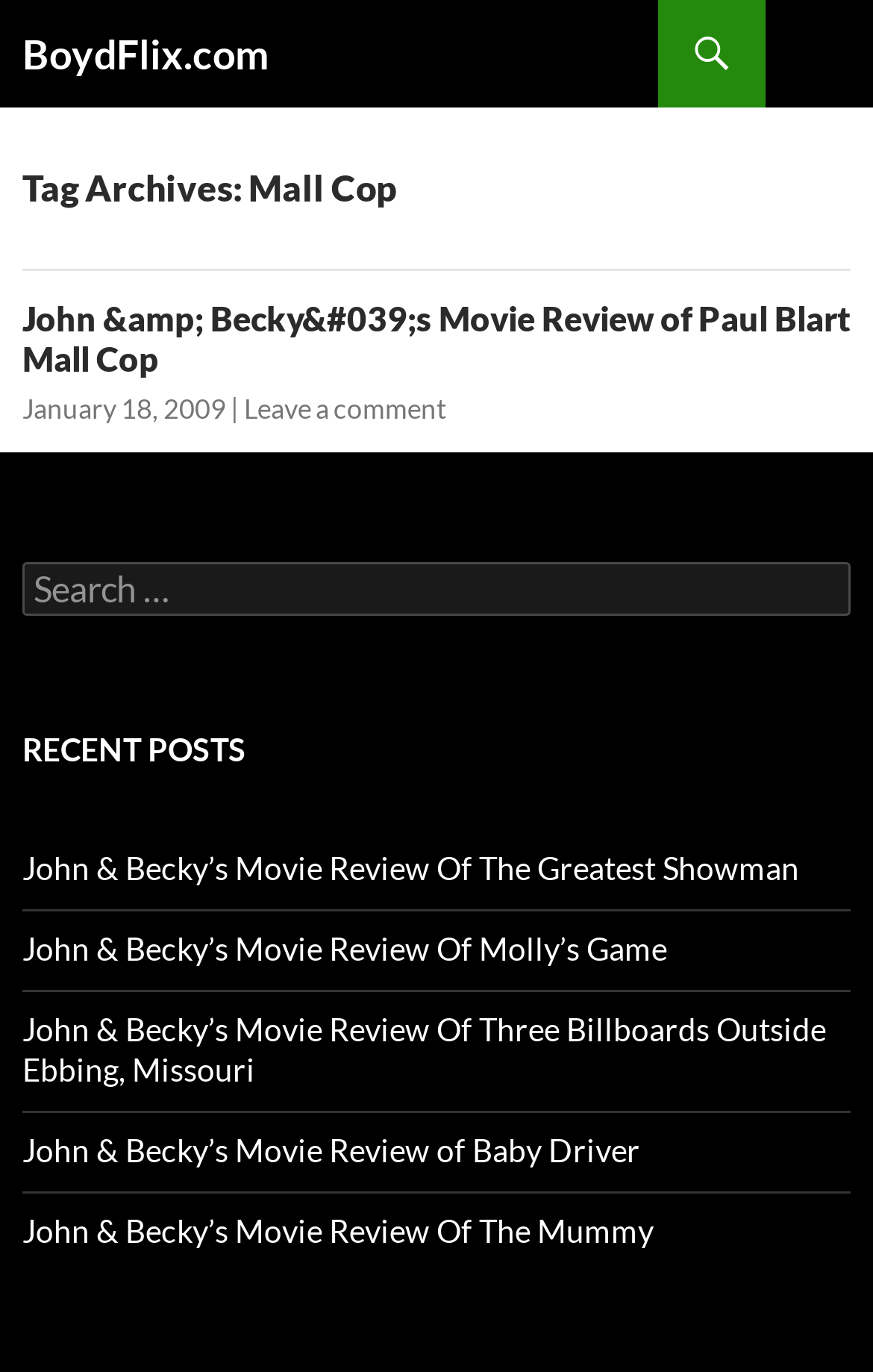Deliver a detailed narrative of the webpage's visual and textual elements.

The webpage is about BoydFlix.com, a movie review website. At the top, there is a heading "BoydFlix.com" which is also a link. Below it, there is a "SKIP TO CONTENT" link. 

The main content area is divided into several sections. The first section is a header area with a heading "Tag Archives: Mall Cop". 

Below the header, there is an article section with a heading "John & Becky's Movie Review of Paul Blart Mall Cop", which is also a link. This heading is followed by a link to the date "January 18, 2009" and a "Leave a comment" link.

On the right side of the article section, there is a search box with a label "Search for:". 

Further down, there is a heading "RECENT POSTS" followed by a list of recent posts, including links to movie reviews such as "John & Becky’s Movie Review Of The Greatest Showman", "John & Becky’s Movie Review Of Molly’s Game", and others.